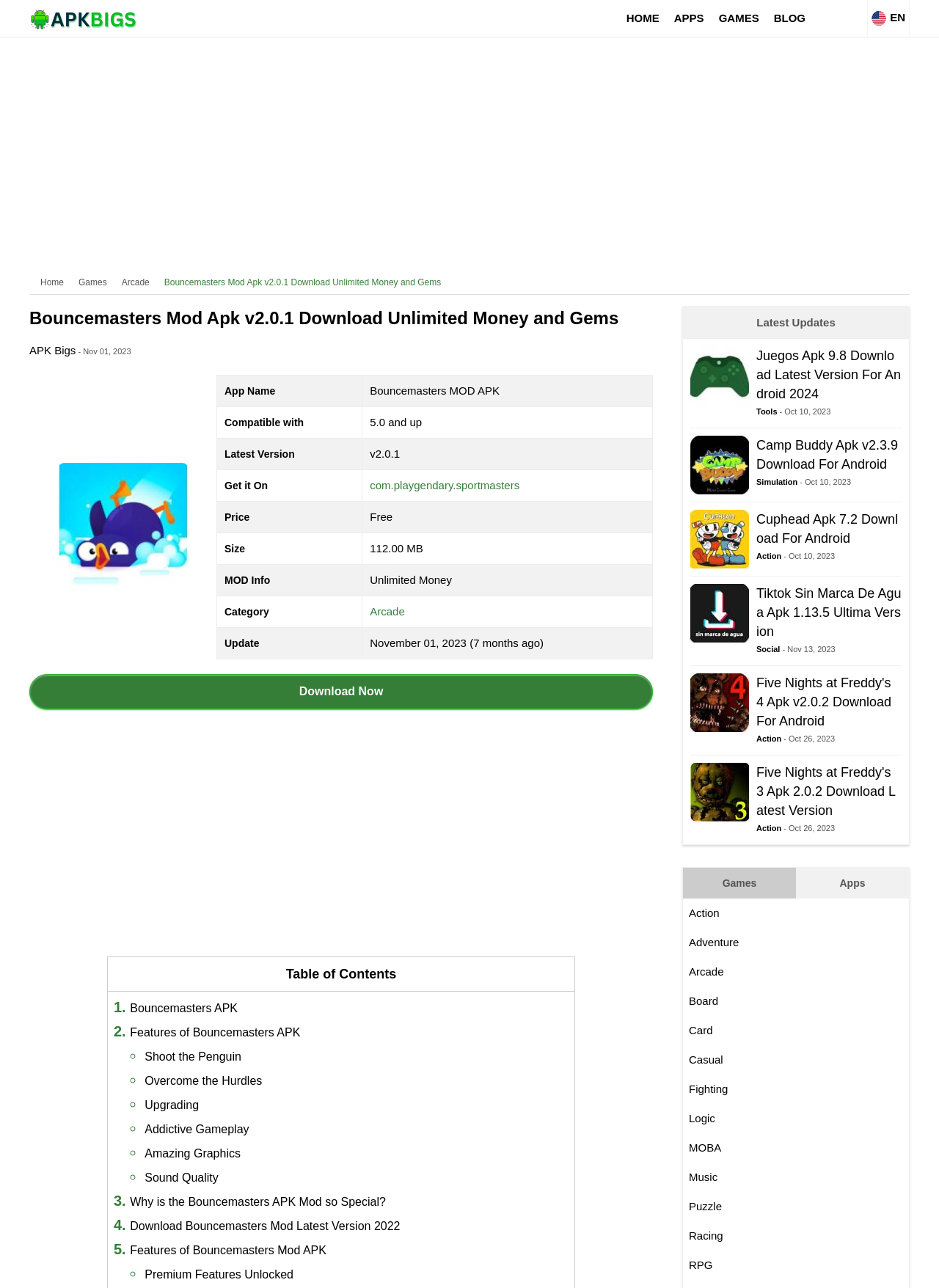Determine the bounding box coordinates of the region to click in order to accomplish the following instruction: "Click on the 'Download Now' button". Provide the coordinates as four float numbers between 0 and 1, specifically [left, top, right, bottom].

[0.031, 0.523, 0.695, 0.551]